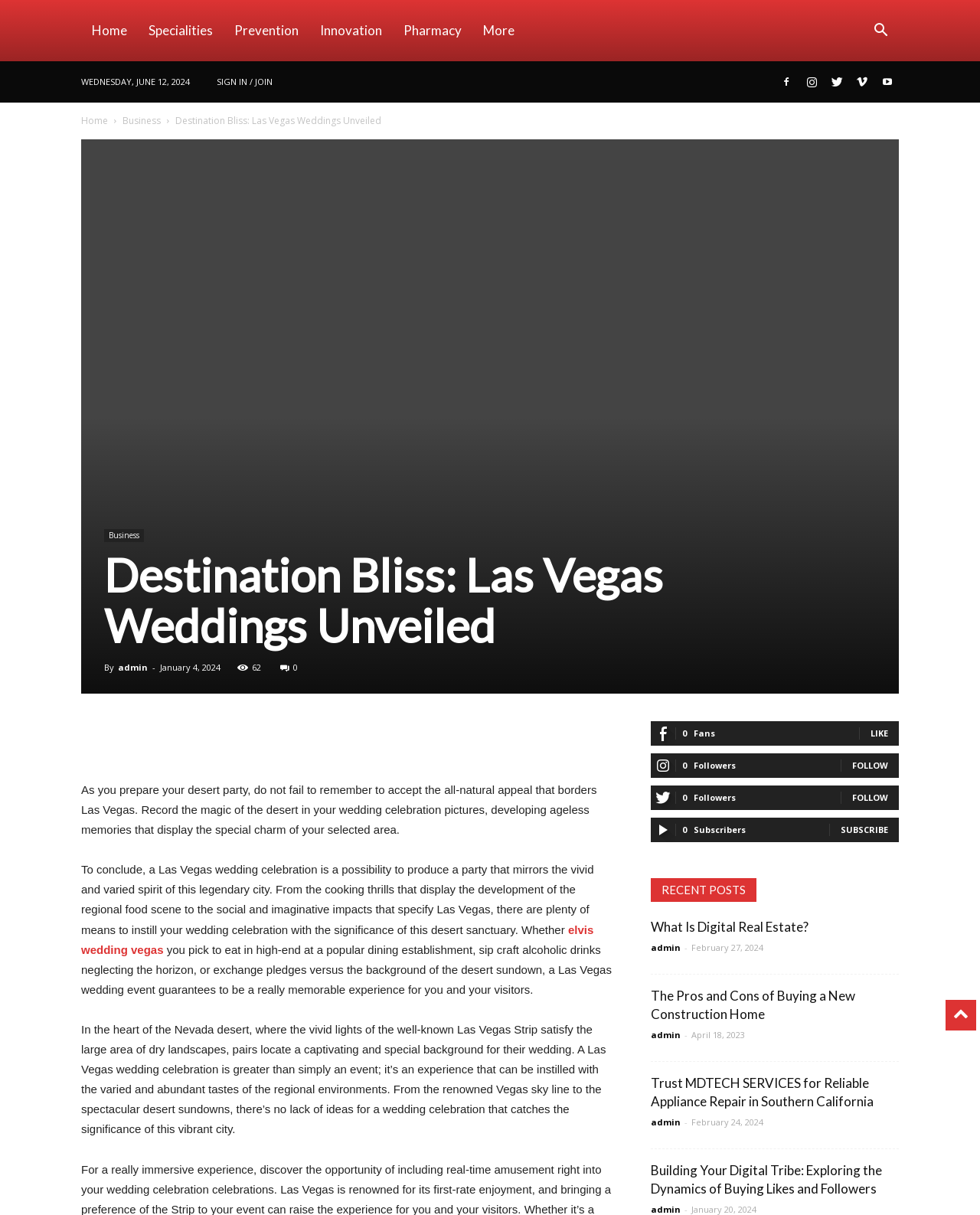What is the date of the current day?
Answer the question with detailed information derived from the image.

I found the date of the current day by looking at the top of the webpage, where it is displayed as 'WEDNESDAY, JUNE 12, 2024'.